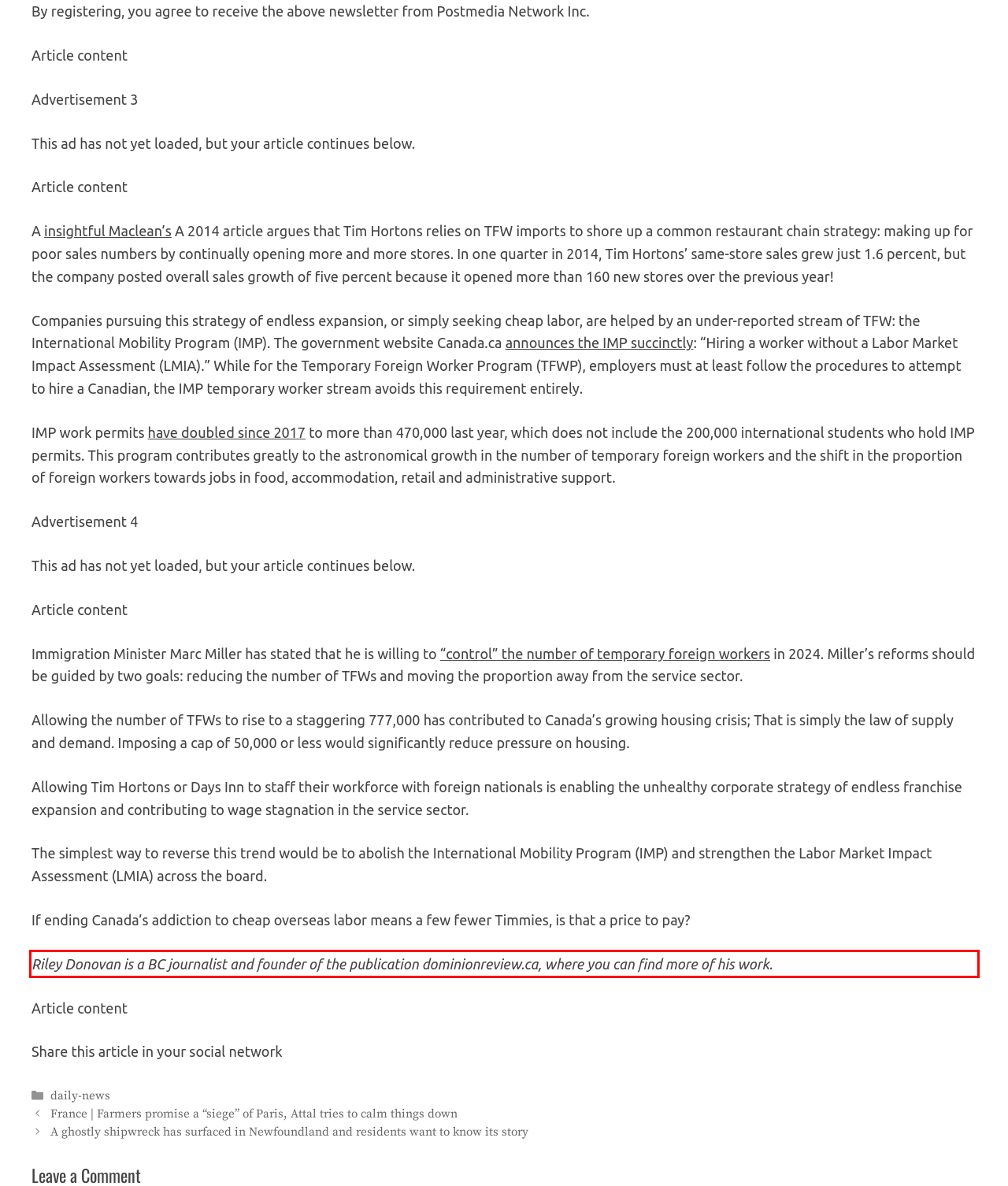The screenshot provided shows a webpage with a red bounding box. Apply OCR to the text within this red bounding box and provide the extracted content.

Riley Donovan is a BC journalist and founder of the publication dominionreview.ca, where you can find more of his work.